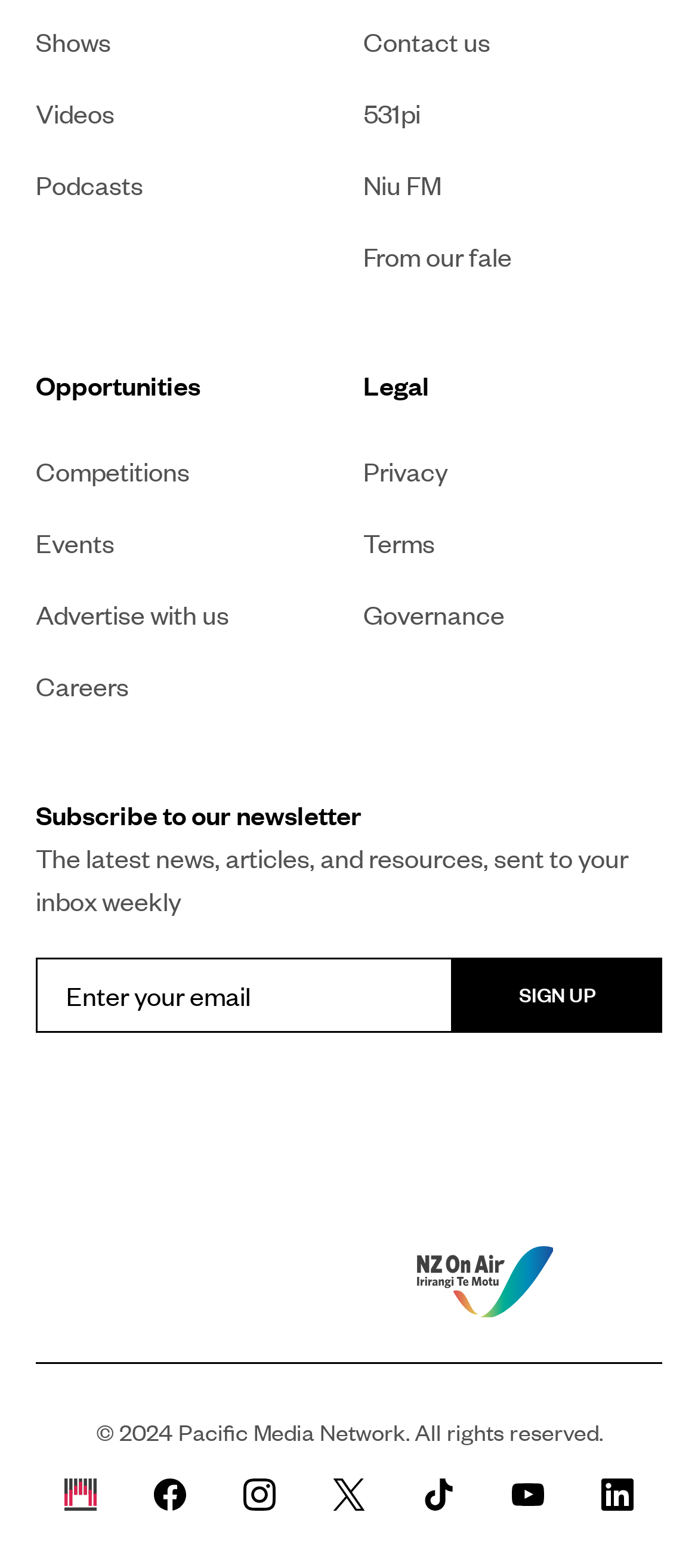Given the element description, predict the bounding box coordinates in the format (top-left x, top-left y, bottom-right x, bottom-right y). Make sure all values are between 0 and 1. Here is the element description: Events

[0.051, 0.332, 0.479, 0.36]